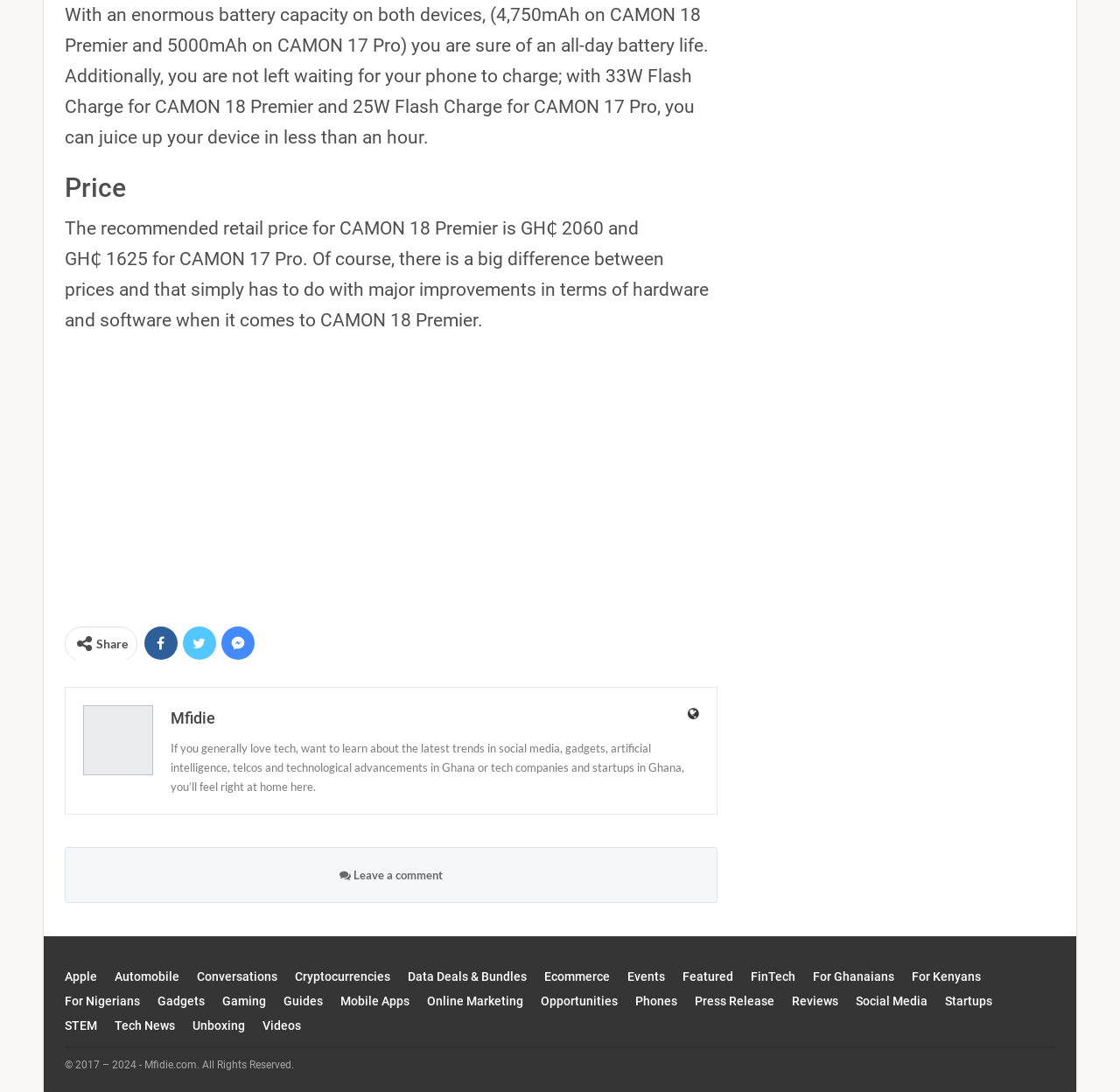What is the recommended retail price of CAMON 17 Pro?
Please utilize the information in the image to give a detailed response to the question.

The answer can be found in the StaticText element with the text 'The recommended retail price for CAMON 18 Premier is GH₵2060 and GH₵1625 for CAMON 17 Pro.'